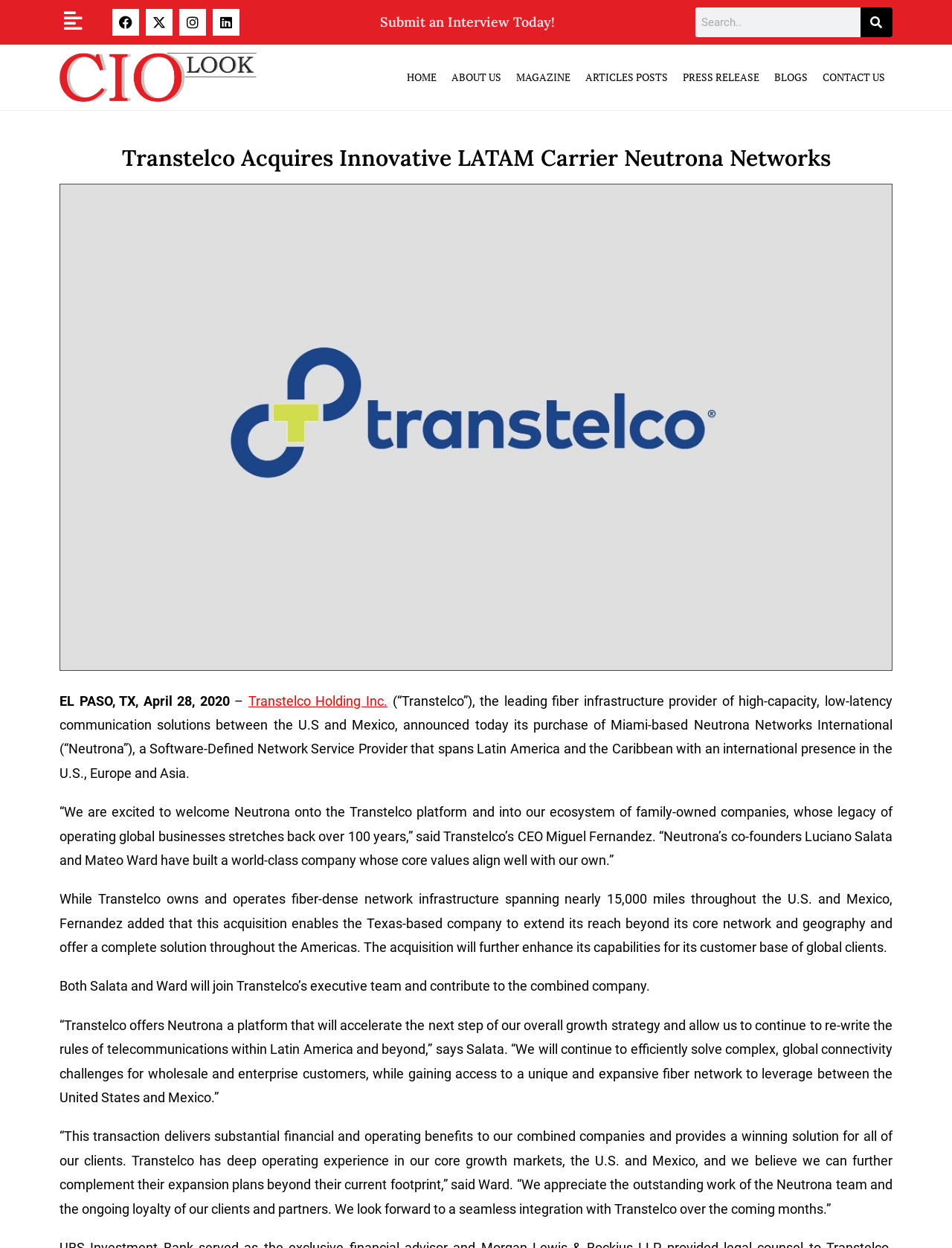Refer to the image and provide an in-depth answer to the question:
How many social media links are at the top of the page?

I counted the social media links at the top of the page, which are Facebook, Twitter, Instagram, and Linkedin, and found that there are 4 links.